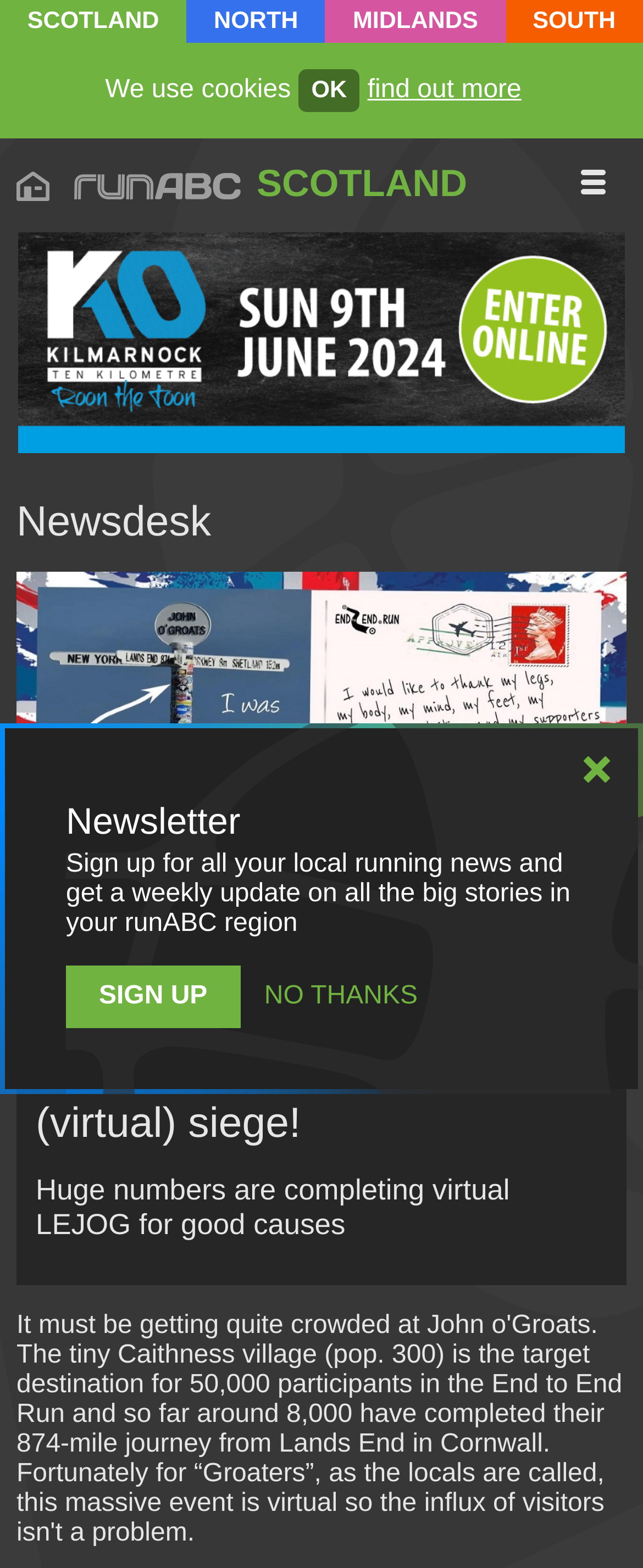How many regions are listed?
Please give a detailed and elaborate explanation in response to the question.

I counted the number of links with region names, which are 'SCOTLAND', 'NORTH', 'MIDLANDS', and 'SOUTH', so there are 4 regions listed.